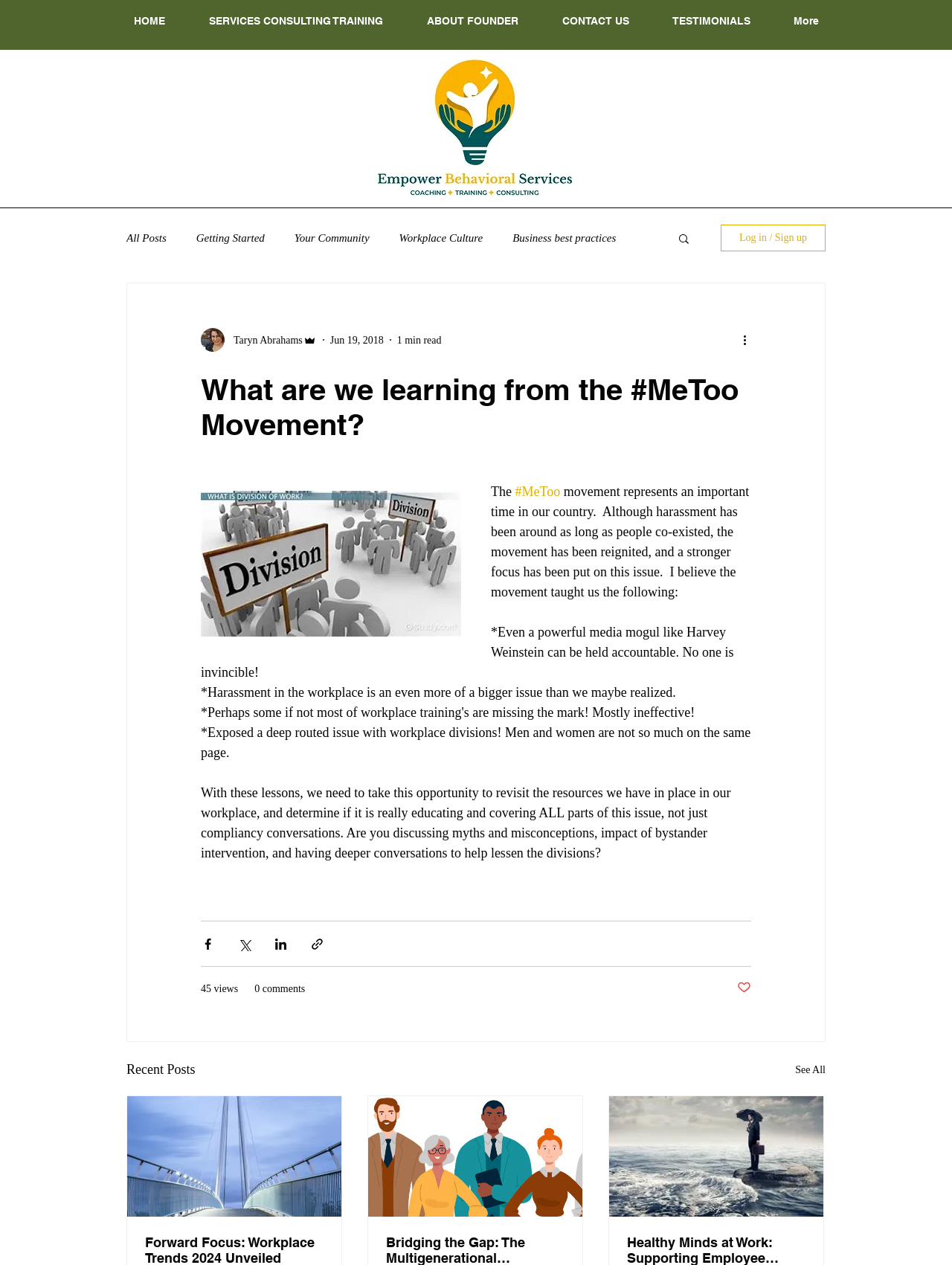Use a single word or phrase to answer the following:
How many views does this article have?

45 views